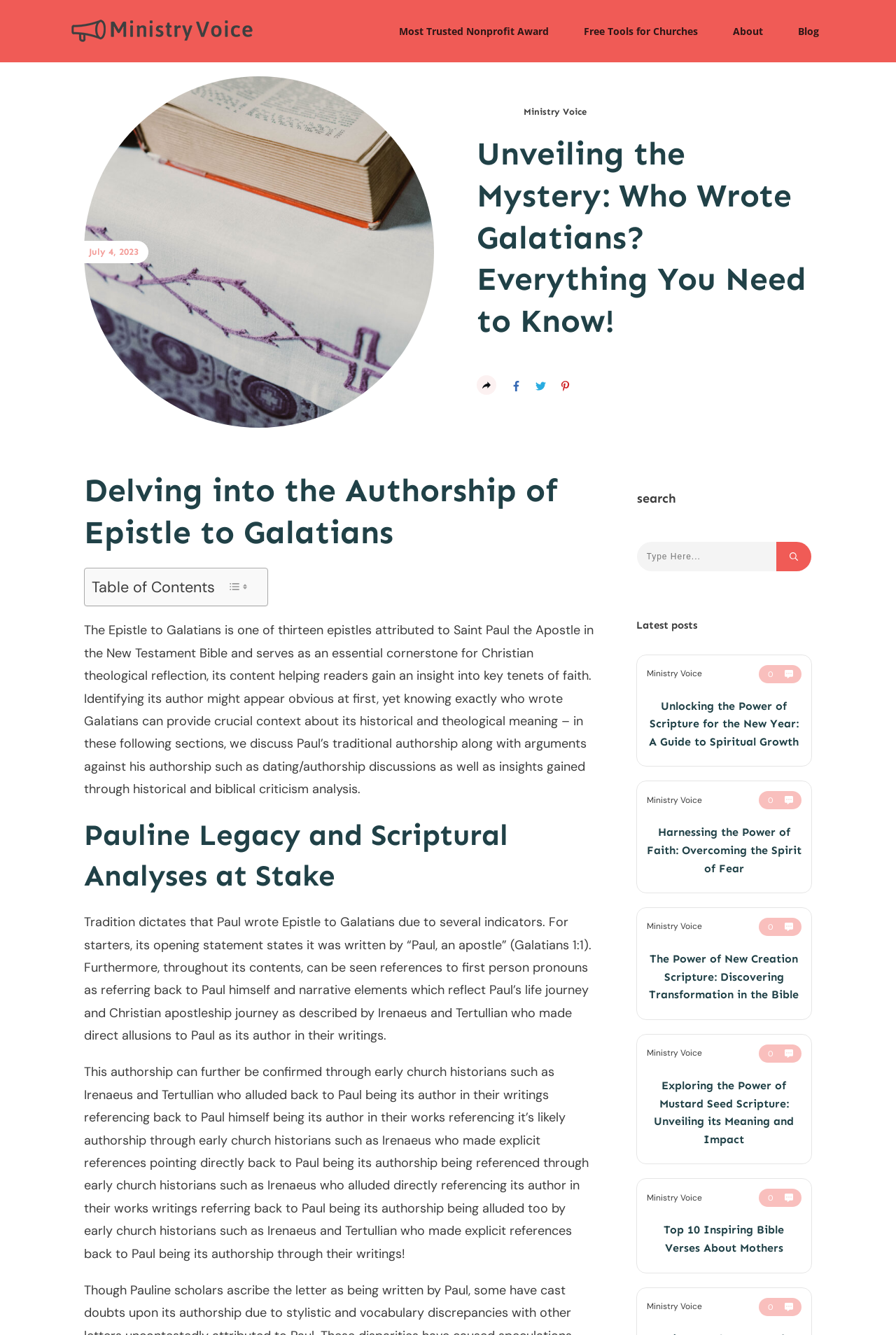Illustrate the webpage thoroughly, mentioning all important details.

This webpage is about exploring the authorship of the Epistle to Galatians, a book in the New Testament Bible. At the top, there are five links to different sections of the website, including "Most Trusted Nonprofit Award", "Free Tools for Churches", "About", "Blog", and a date "July 4, 2023". Below these links, there is a heading "Unveiling the Mystery: Who Wrote Galatians? Everything You Need to Know!" followed by a table with an image and three links.

The main content of the webpage is divided into sections. The first section, "Delving into the Authorship of Epistle to Galatians", discusses the importance of identifying the author of Galatians. Below this heading, there is a table of contents with a toggle button. The main text explains that the Epistle to Galatians is attributed to Saint Paul the Apostle and provides insight into key tenets of faith.

The next section, "Pauline Legacy and Scriptural Analyses at Stake", discusses the traditional authorship of Galatians and the arguments against it. The text explains that early church historians such as Irenaeus and Tertullian confirmed Paul's authorship.

On the right side of the webpage, there is a search bar with a button and a heading "Latest posts". Below this, there are four articles with headings, links, and images. Each article has a link to "Ministry Voice" and a heading that summarizes the content of the article.

At the bottom of the webpage, there is a section with a heading "search" and a search box with a button.